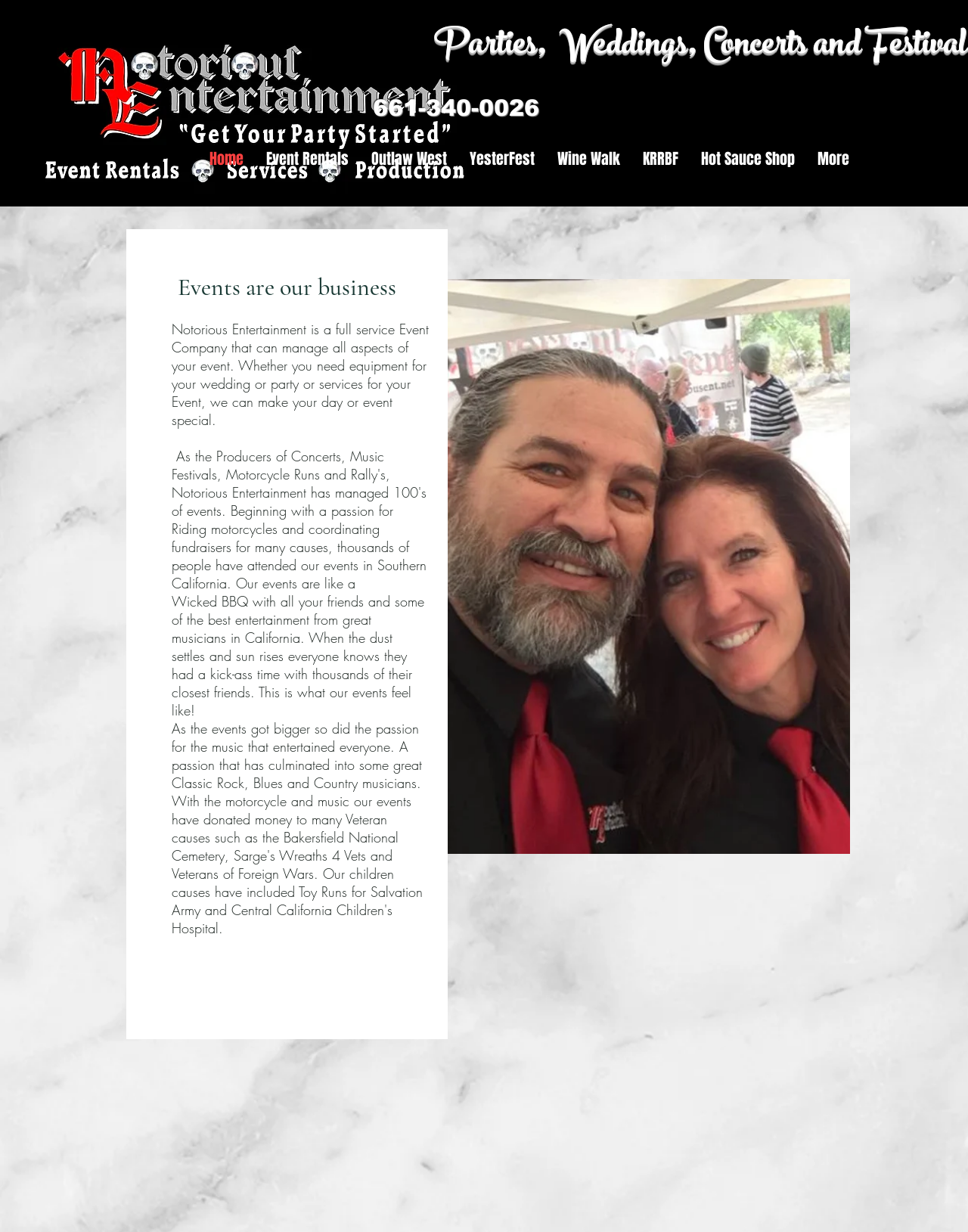Pinpoint the bounding box coordinates of the clickable element needed to complete the instruction: "Click on 'About'". The coordinates should be provided as four float numbers between 0 and 1: [left, top, right, bottom].

None